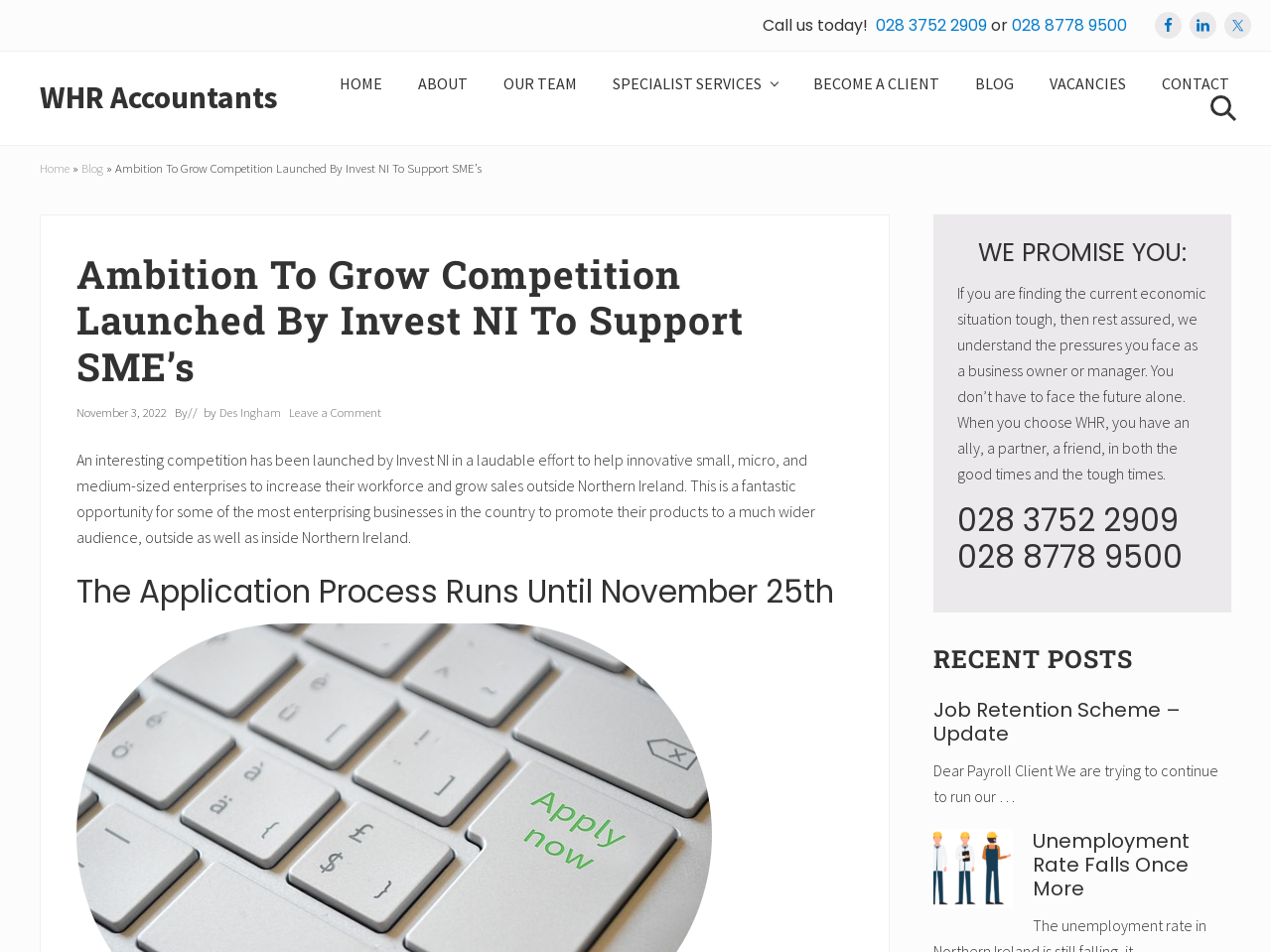Pinpoint the bounding box coordinates of the area that must be clicked to complete this instruction: "Search using the search button".

[0.94, 0.099, 0.981, 0.131]